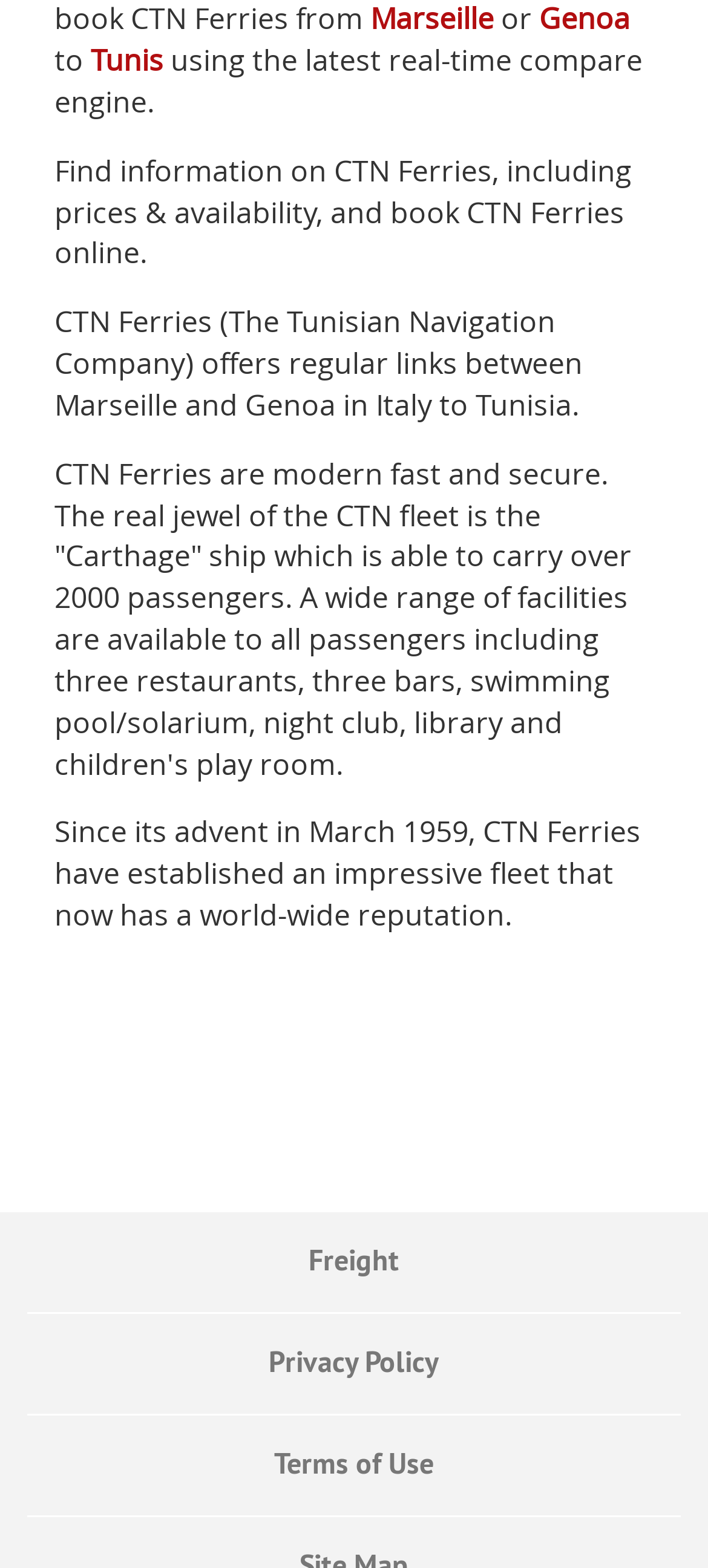Find and provide the bounding box coordinates for the UI element described here: "Freight". The coordinates should be given as four float numbers between 0 and 1: [left, top, right, bottom].

[0.038, 0.773, 0.962, 0.837]